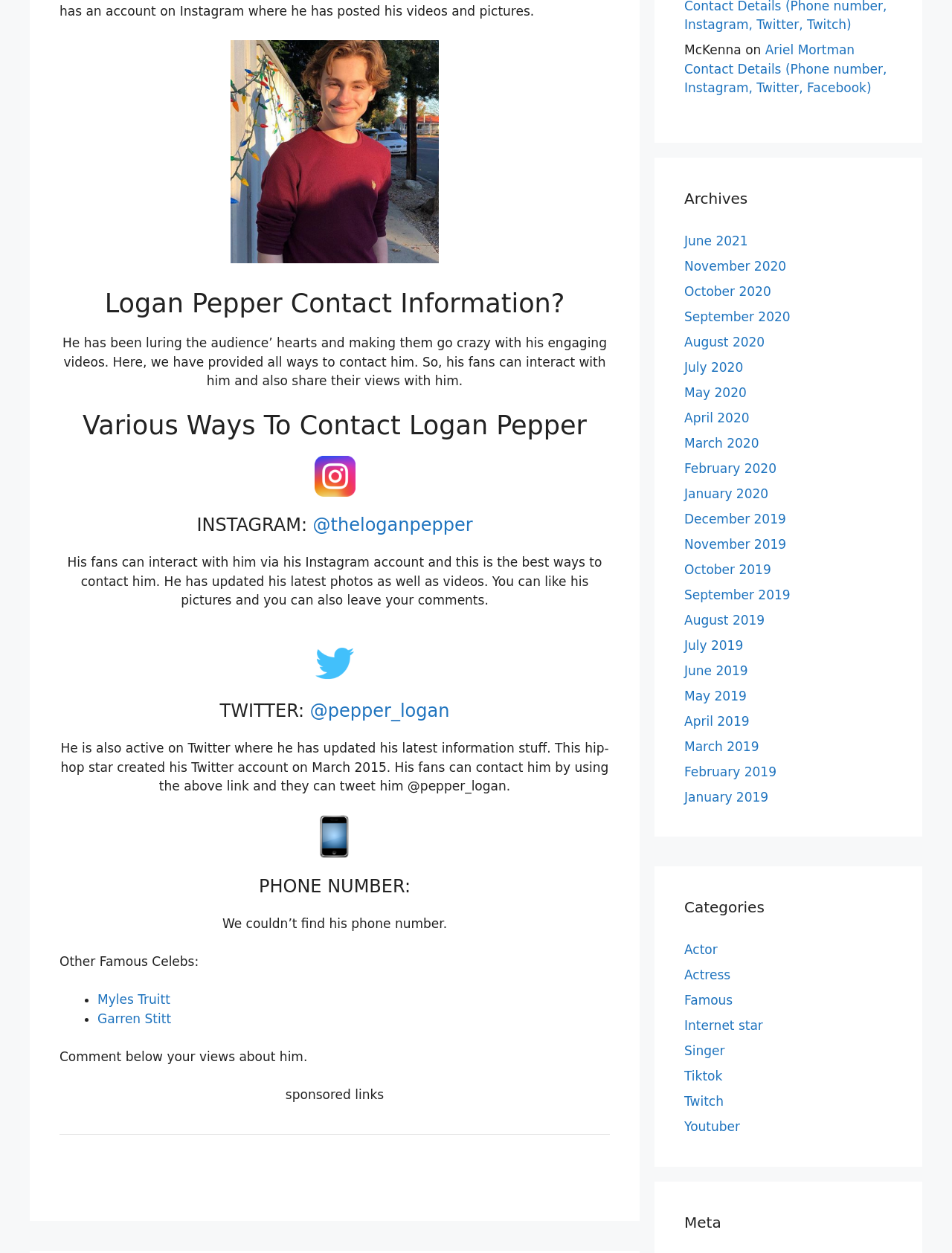What are the categories of celebrities mentioned on the webpage?
We need a detailed and meticulous answer to the question.

The answer can be found in the section 'Categories' where it lists six categories of celebrities: Actor, Actress, Famous, Internet star, Singer, and Youtuber.